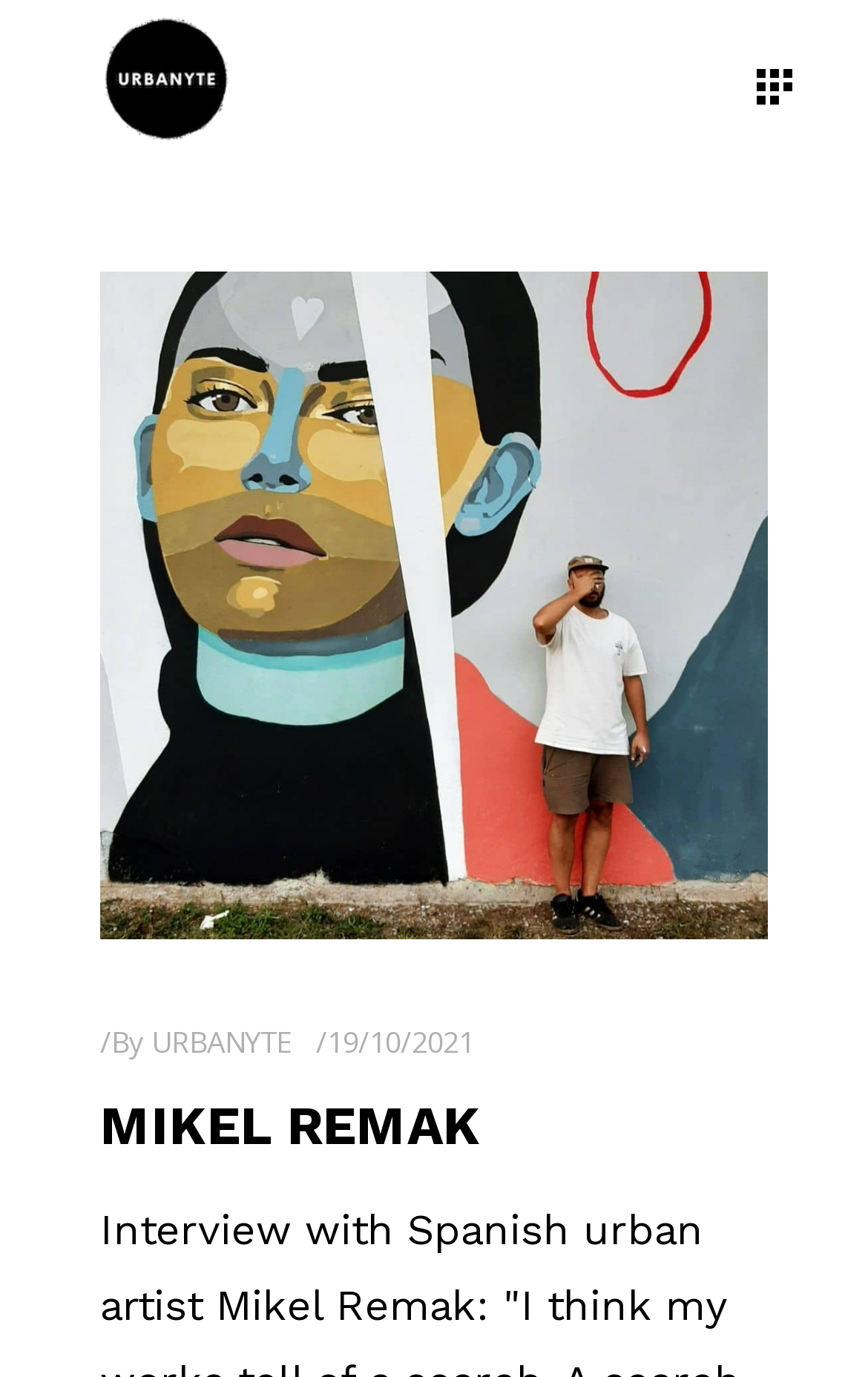Please give a short response to the question using one word or a phrase:
Who is the author of the article?

URBANYTE